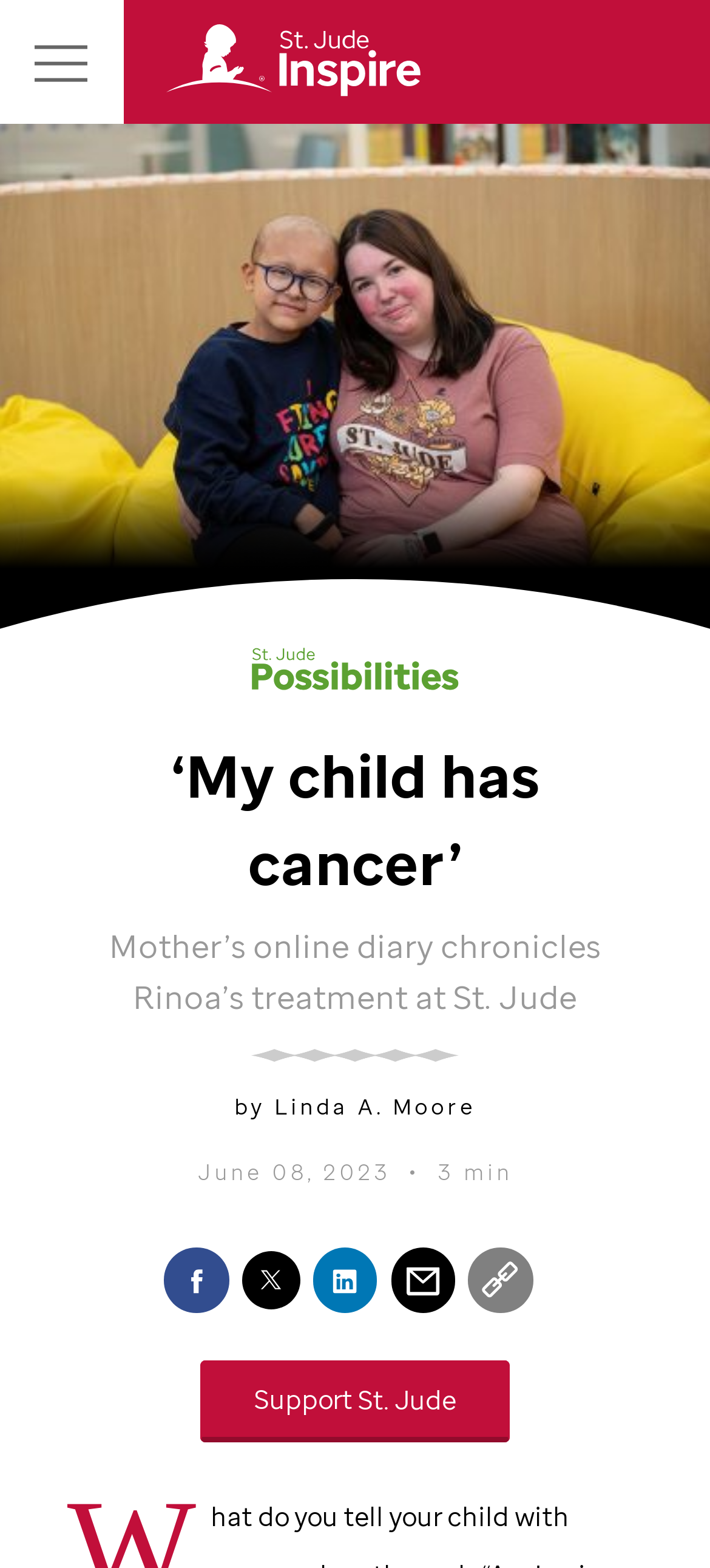Please identify the bounding box coordinates of the region to click in order to complete the given instruction: "Support St. Jude". The coordinates should be four float numbers between 0 and 1, i.e., [left, top, right, bottom].

[0.282, 0.881, 0.718, 0.904]